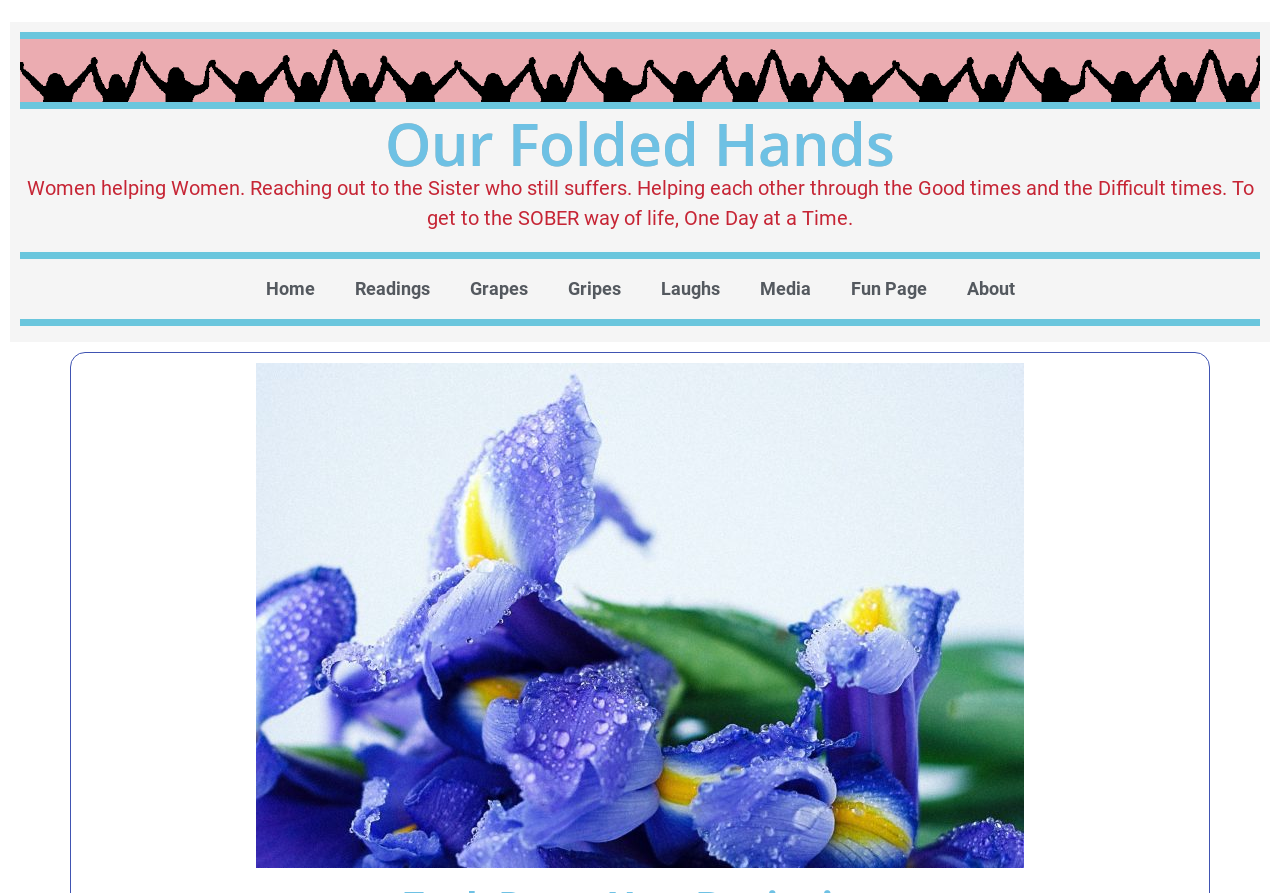Determine the bounding box coordinates of the UI element described below. Use the format (top-left x, top-left y, bottom-right x, bottom-right y) with floating point numbers between 0 and 1: Gripes

[0.428, 0.298, 0.5, 0.35]